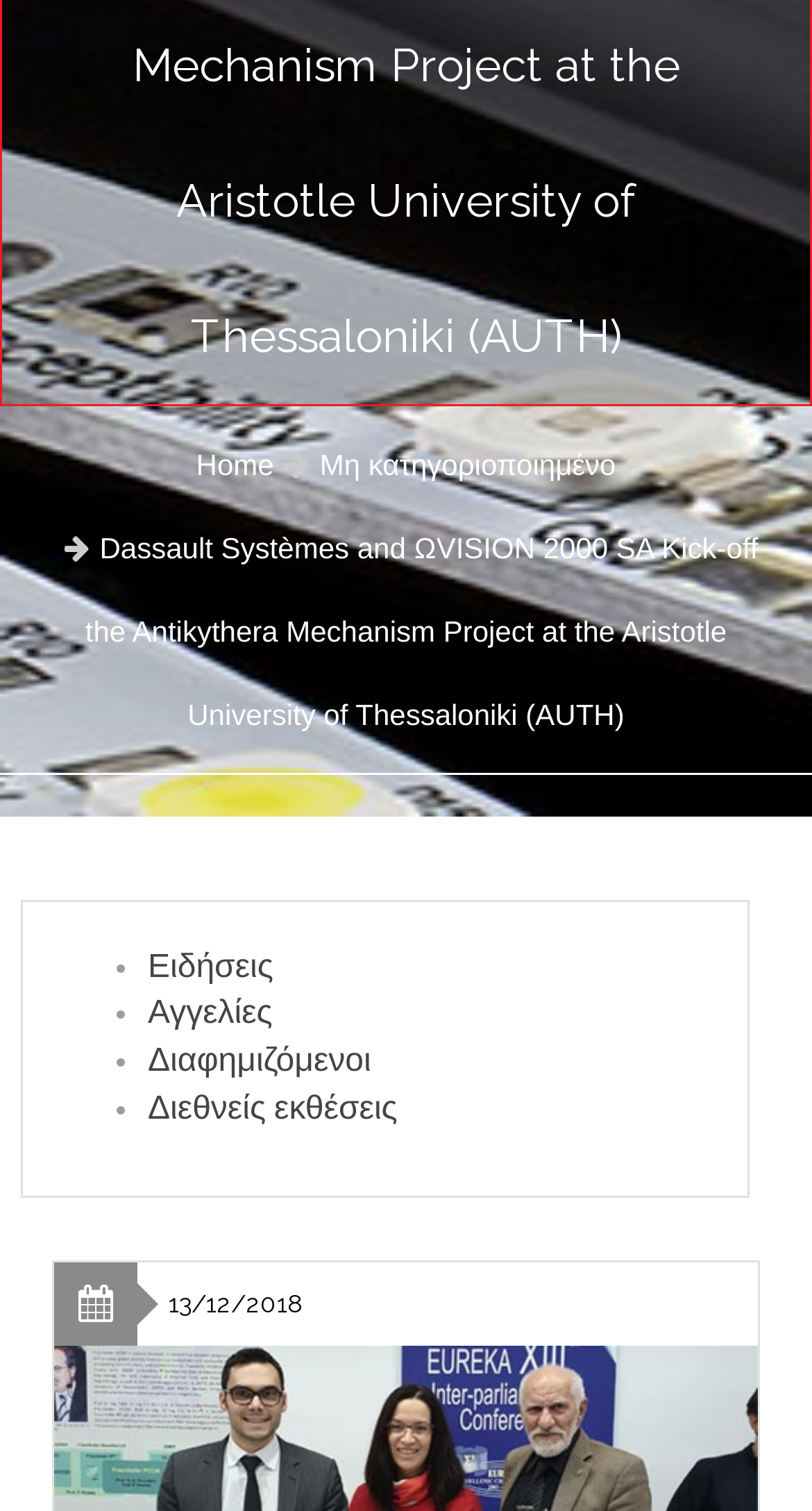How many categories are listed?
Please utilize the information in the image to give a detailed response to the question.

The categories are listed as links with bullet points, and there are four of them: Ειδήσεις, Αγγελίες, Διαφημιζόμενοι, and Διεθνείς εκθέσεις.